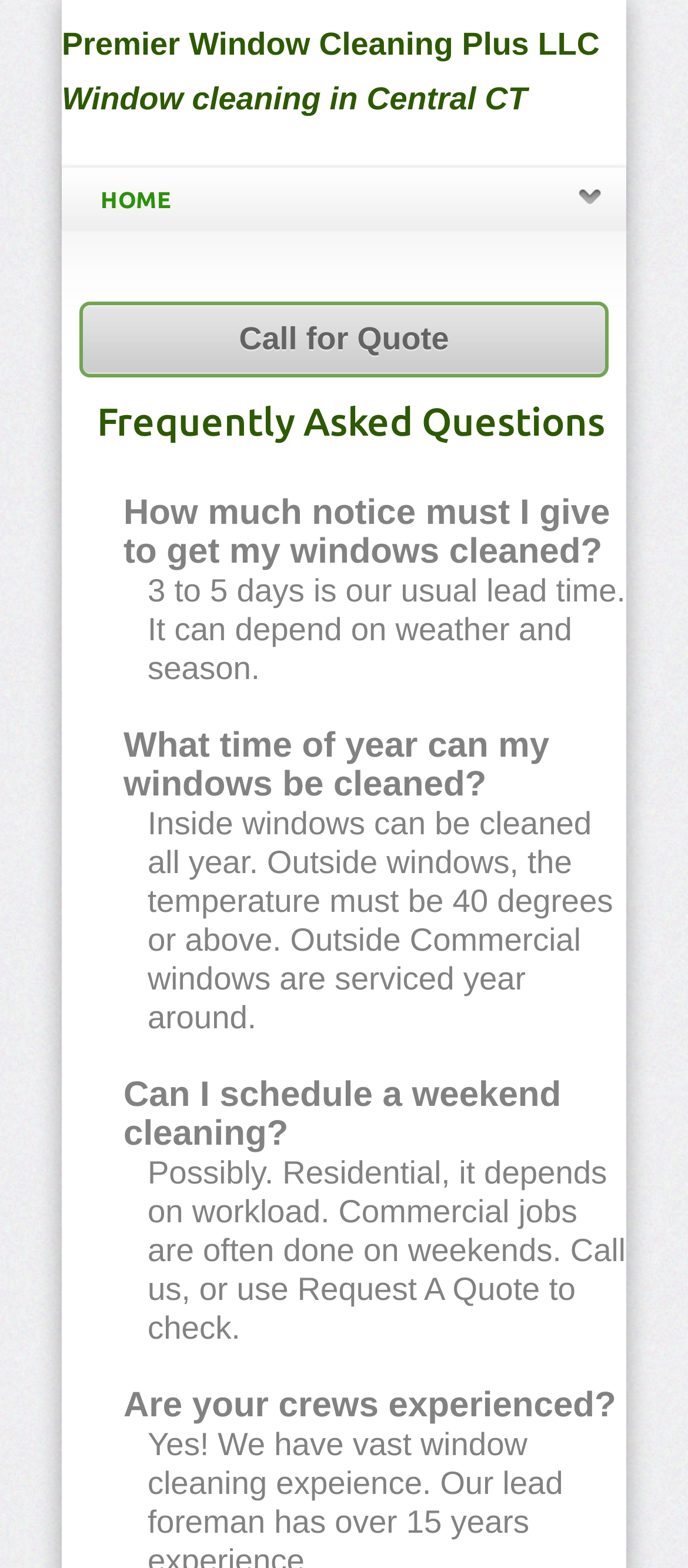Convey a detailed summary of the webpage, mentioning all key elements.

The webpage is about Premier Window Cleaning Plus LLC, a window cleaning service in Central CT. At the top, there is a heading with the company name and a brief description of their service. Below this heading, there are two links: "HOME" and "Call for Quote". 

The main content of the webpage is a list of Frequently Asked Questions (FAQs) about the window cleaning service. The FAQs are organized into a series of questions and answers. There are five questions in total, each with a corresponding answer. The questions are: "How much notice must I give to get my windows cleaned?", "What time of year can my windows be cleaned?", "Can I schedule a weekend cleaning?", and "Are your crews experienced?". The answers to these questions provide detailed information about the service, including the lead time for scheduling a cleaning, the temperature requirements for outside window cleaning, and the experience of the crews.

The FAQs are presented in a clear and organized manner, with each question and answer separated by a small gap. The text is easy to read, and the layout is simple and intuitive. Overall, the webpage provides useful information for potential customers of Premier Window Cleaning Plus LLC.